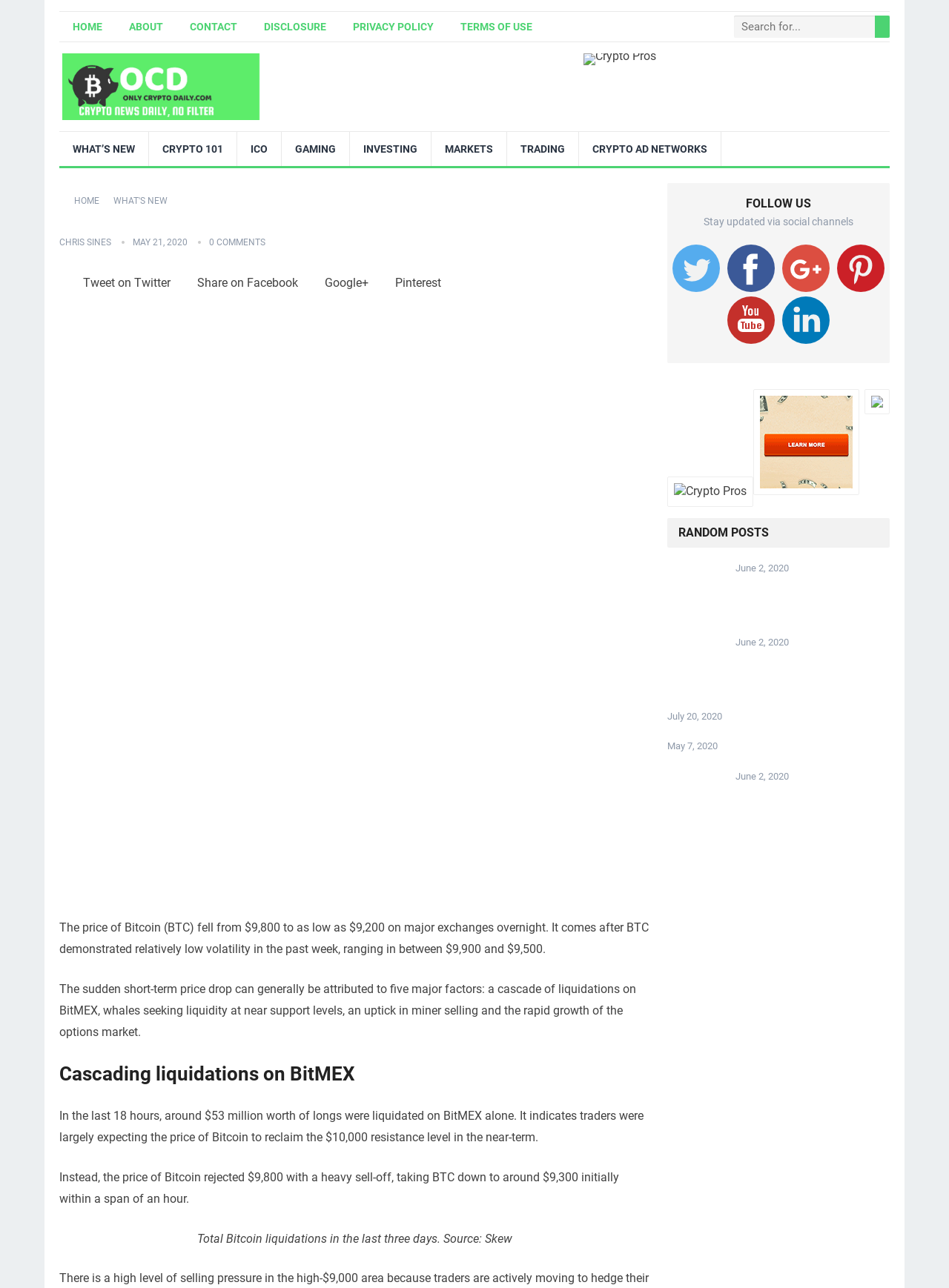Refer to the screenshot and give an in-depth answer to this question: What is the purpose of the 'RANDOM POSTS' section?

The 'RANDOM POSTS' section is located at the bottom right corner of the webpage, and it displays a list of articles with dates. This suggests that the purpose of this section is to display random articles or posts from the webpage, allowing users to discover new content.